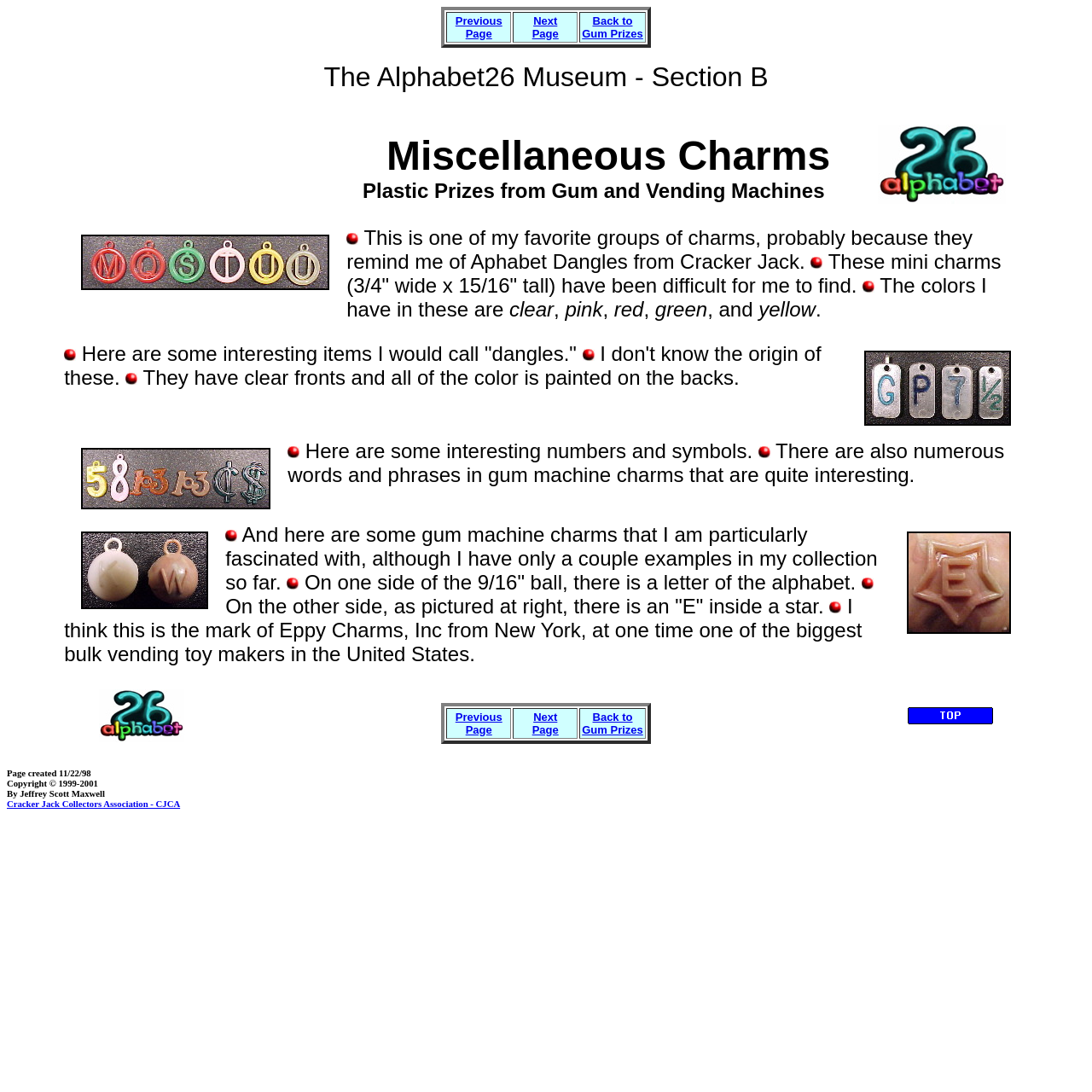Can you show the bounding box coordinates of the region to click on to complete the task described in the instruction: "Click on Next Page"?

[0.47, 0.011, 0.529, 0.039]